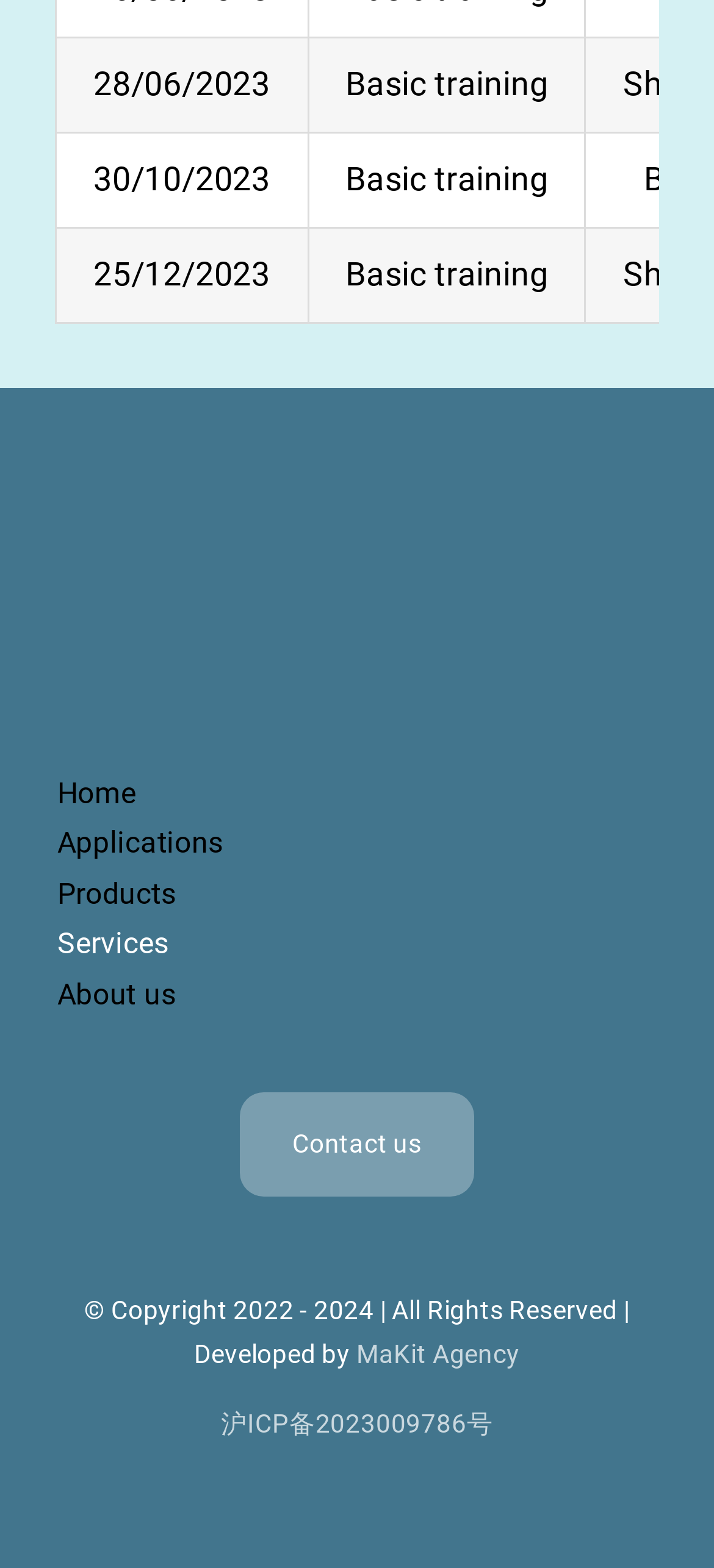Answer the question briefly using a single word or phrase: 
What is the company name in the copyright notice?

MaKit Agency